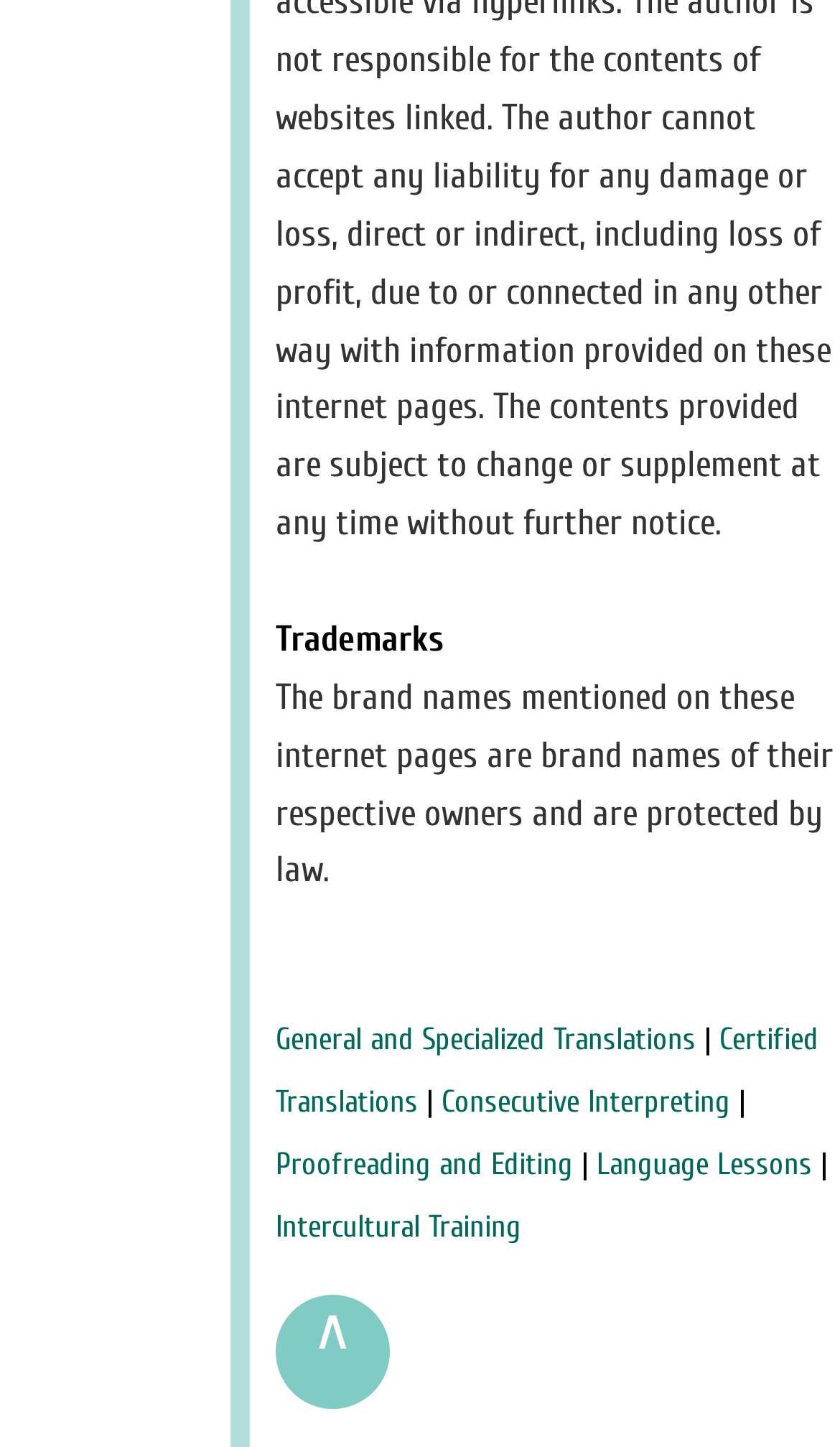Look at the image and give a detailed response to the following question: What is the tone of the webpage?

The tone of the webpage is professional, as indicated by the formal language used in the text, the lack of flashy graphics, and the emphasis on providing information about the company's services. The overall design and layout of the webpage also contribute to a professional tone.